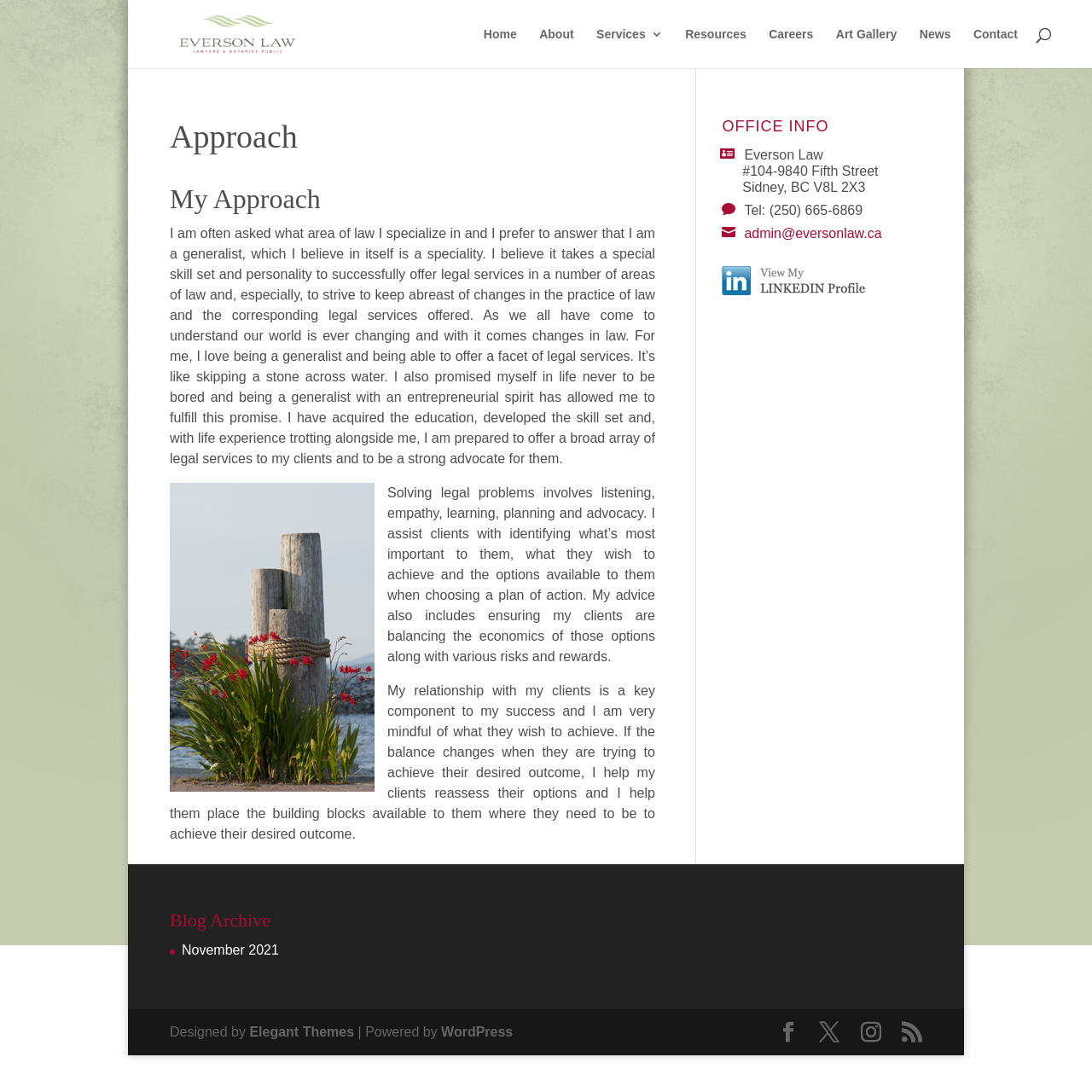Look at the image and answer the question in detail:
What is the approach of the lawyer?

I found the answer by reading the text under the 'My Approach' heading, which says 'I am often asked what area of law I specialize in and I prefer to answer that I am a generalist, which I believe in itself is a speciality'.